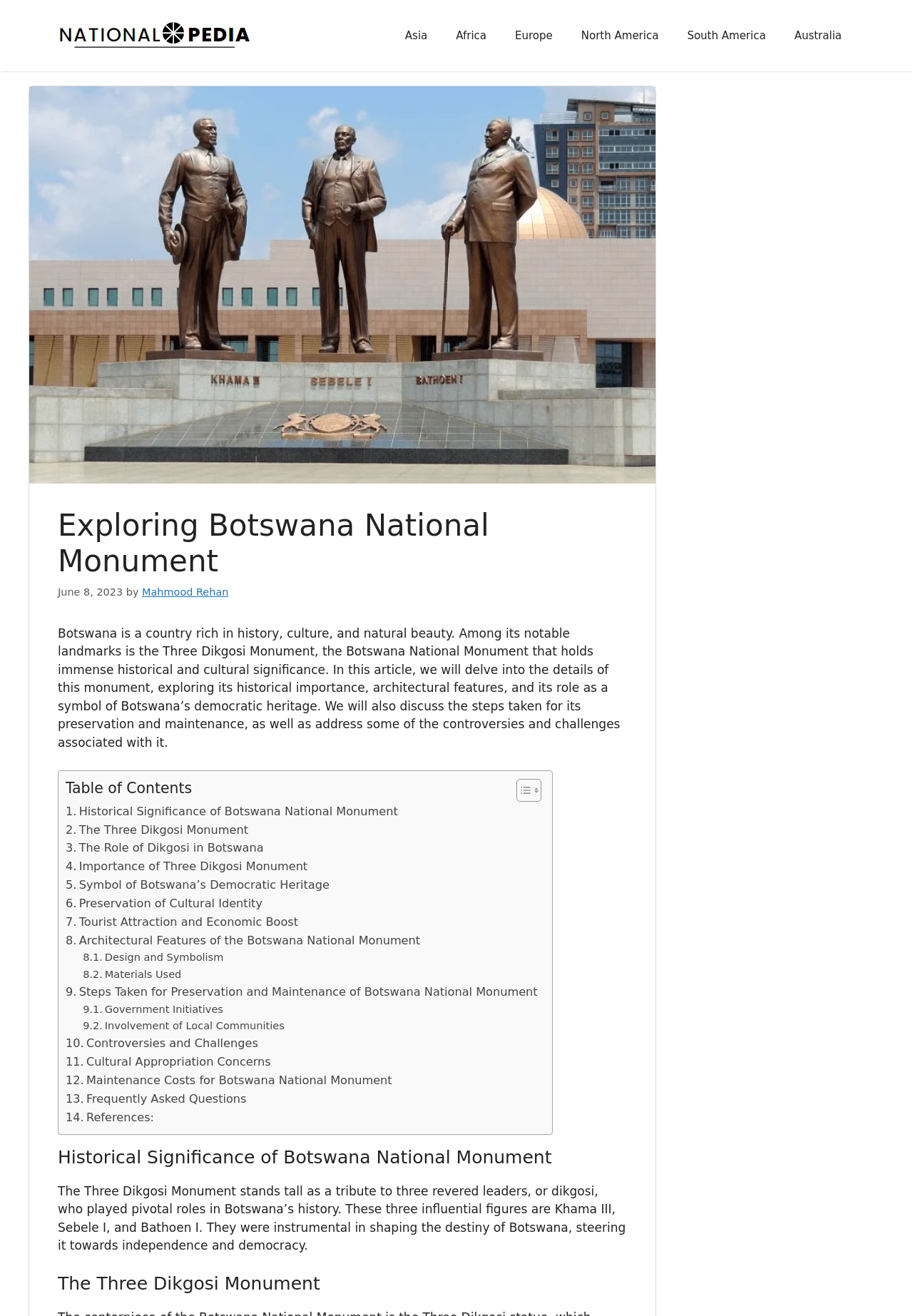Locate the bounding box coordinates of the clickable area to execute the instruction: "Toggle Table of Content". Provide the coordinates as four float numbers between 0 and 1, represented as [left, top, right, bottom].

[0.554, 0.591, 0.589, 0.61]